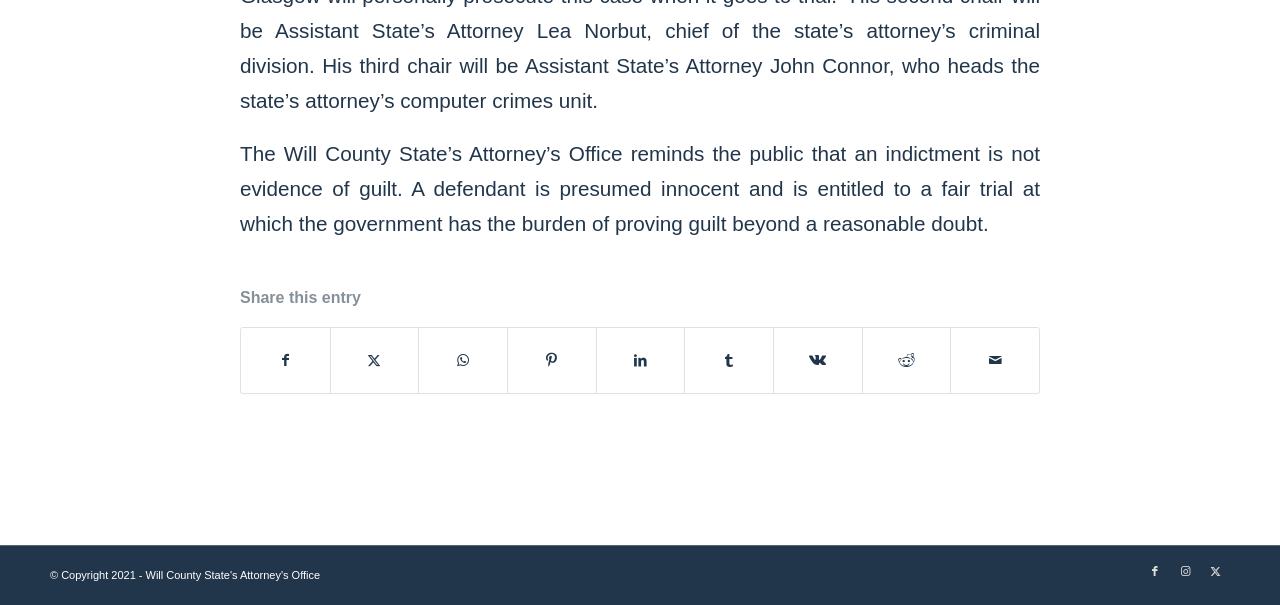Determine the coordinates of the bounding box that should be clicked to complete the instruction: "Share this entry on Facebook". The coordinates should be represented by four float numbers between 0 and 1: [left, top, right, bottom].

[0.188, 0.541, 0.258, 0.649]